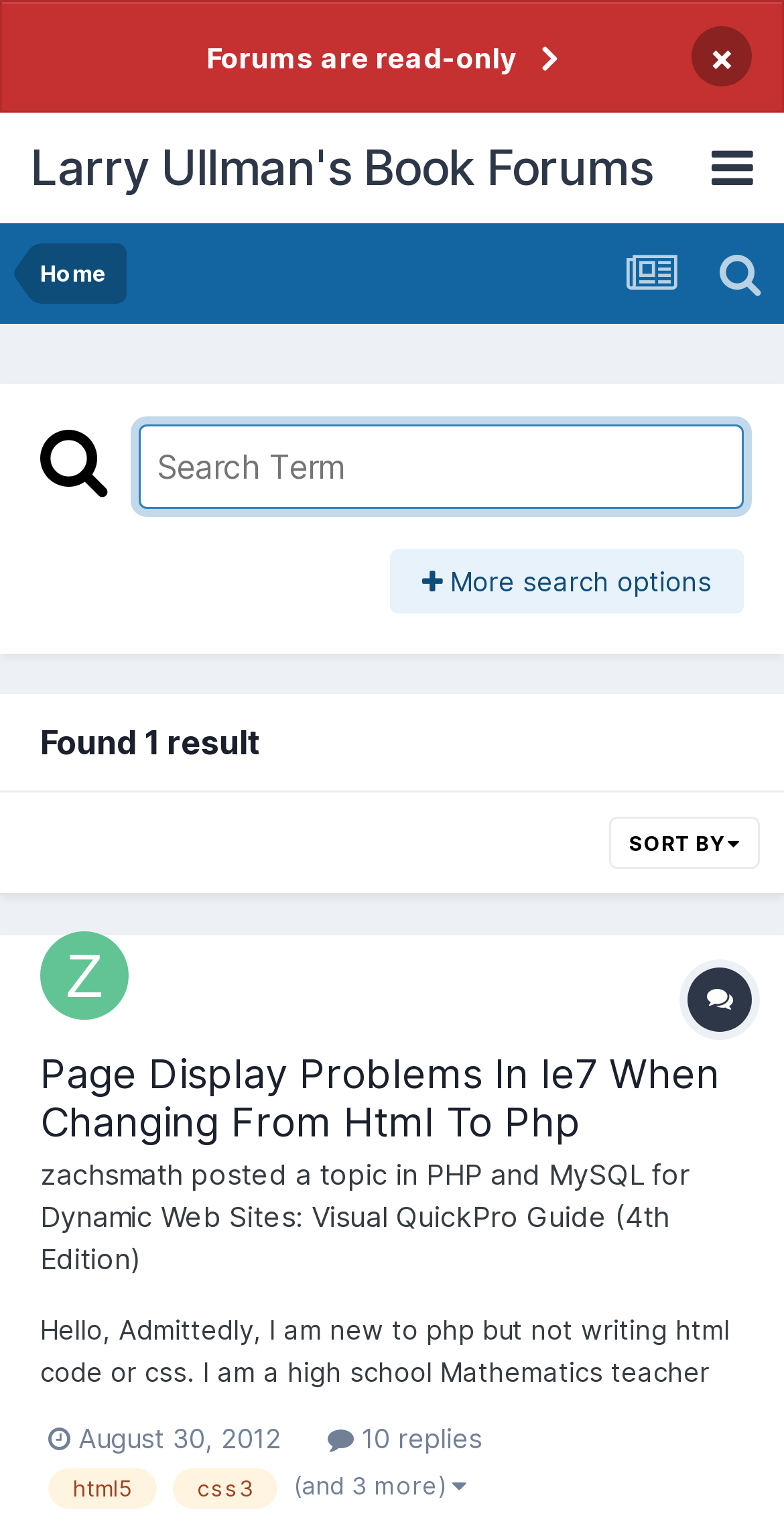Show me the bounding box coordinates of the clickable region to achieve the task as per the instruction: "Sort the results".

[0.777, 0.536, 0.969, 0.571]